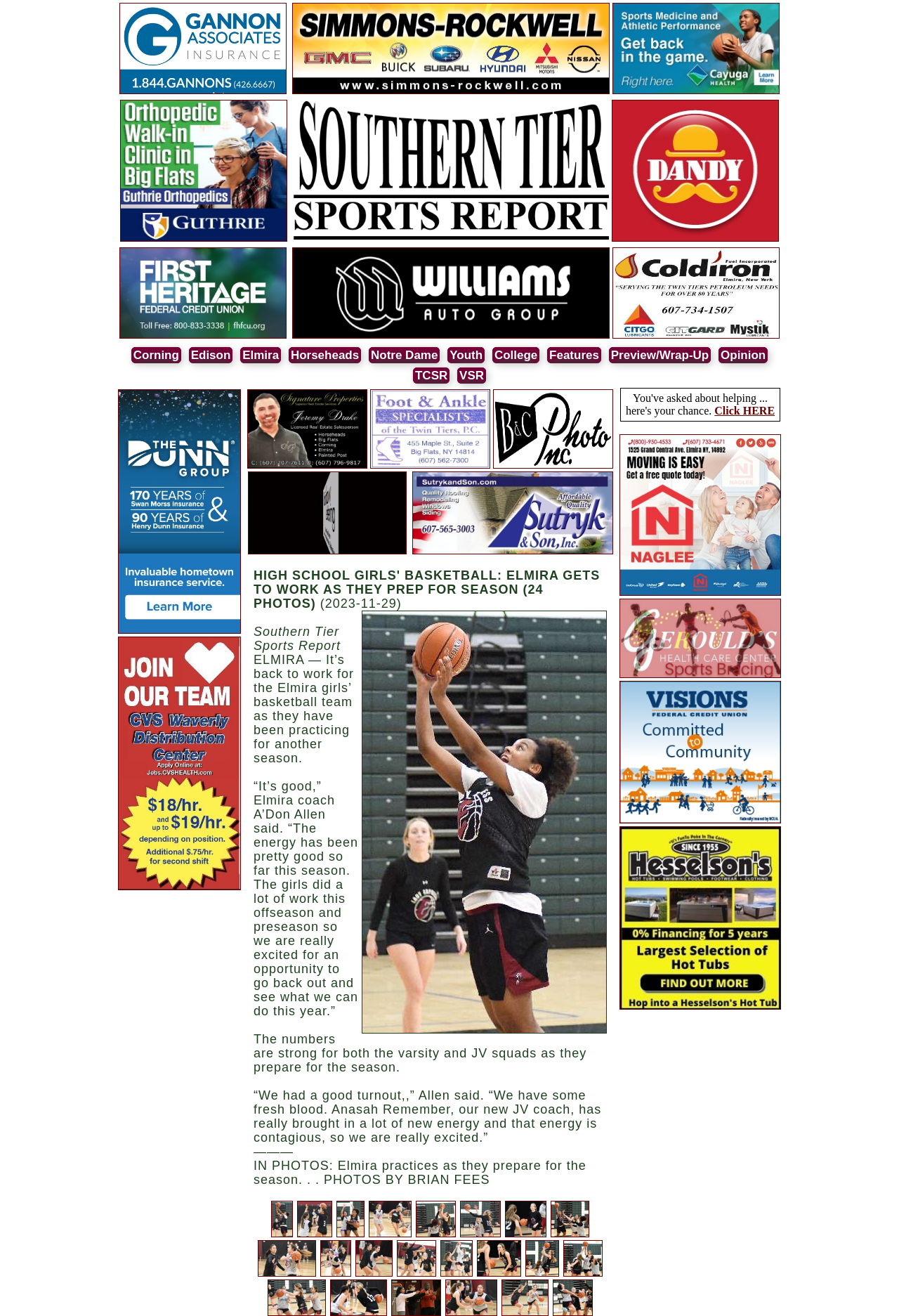Determine the bounding box coordinates of the target area to click to execute the following instruction: "Click on GANNON's link."

[0.131, 0.065, 0.32, 0.074]